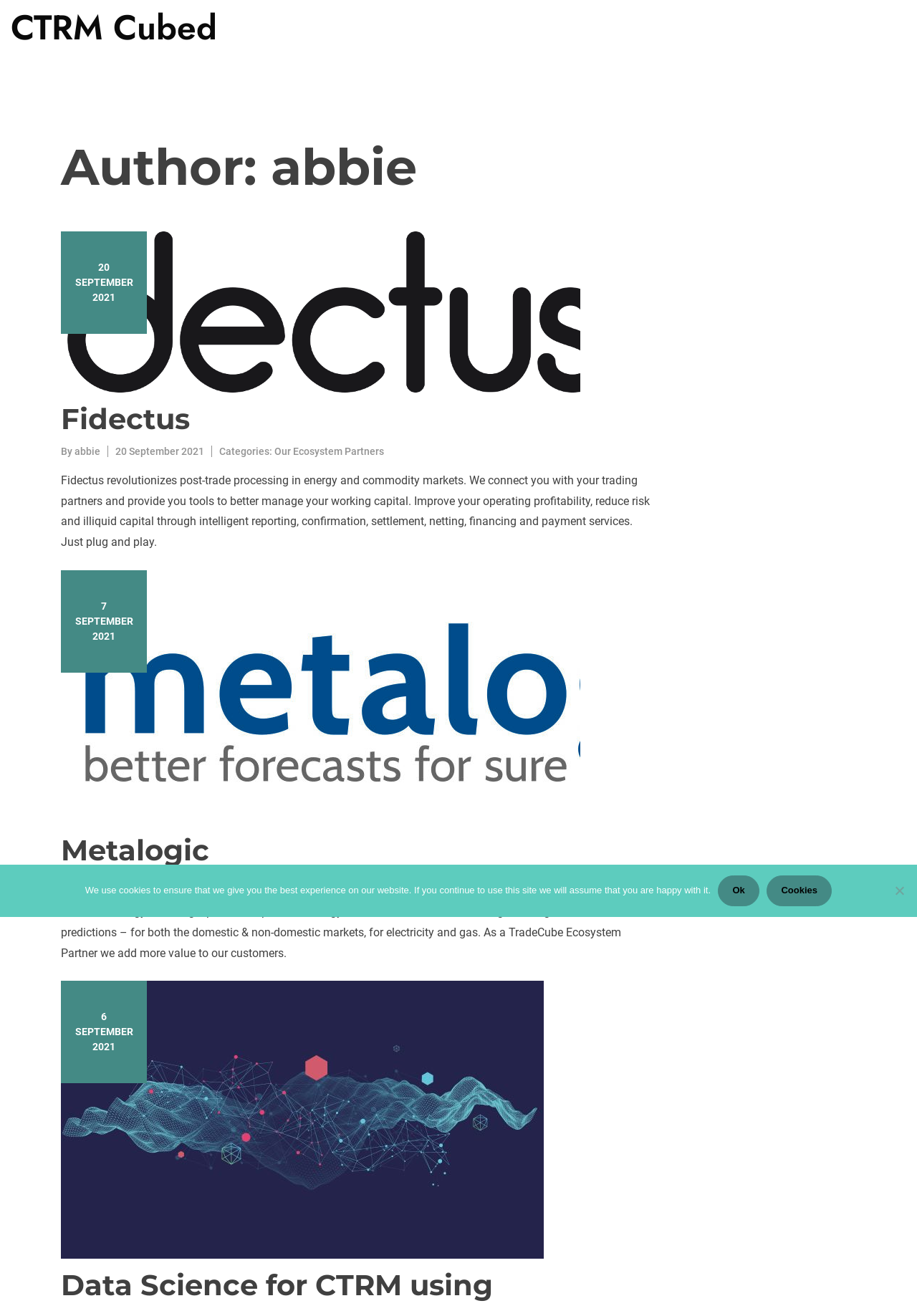What is the category of the article 'Fidectus'?
Carefully examine the image and provide a detailed answer to the question.

I found the answer by looking at the article section with the heading 'Fidectus' and finding the link 'Our Ecosystem Partners' next to the text 'Categories:'.